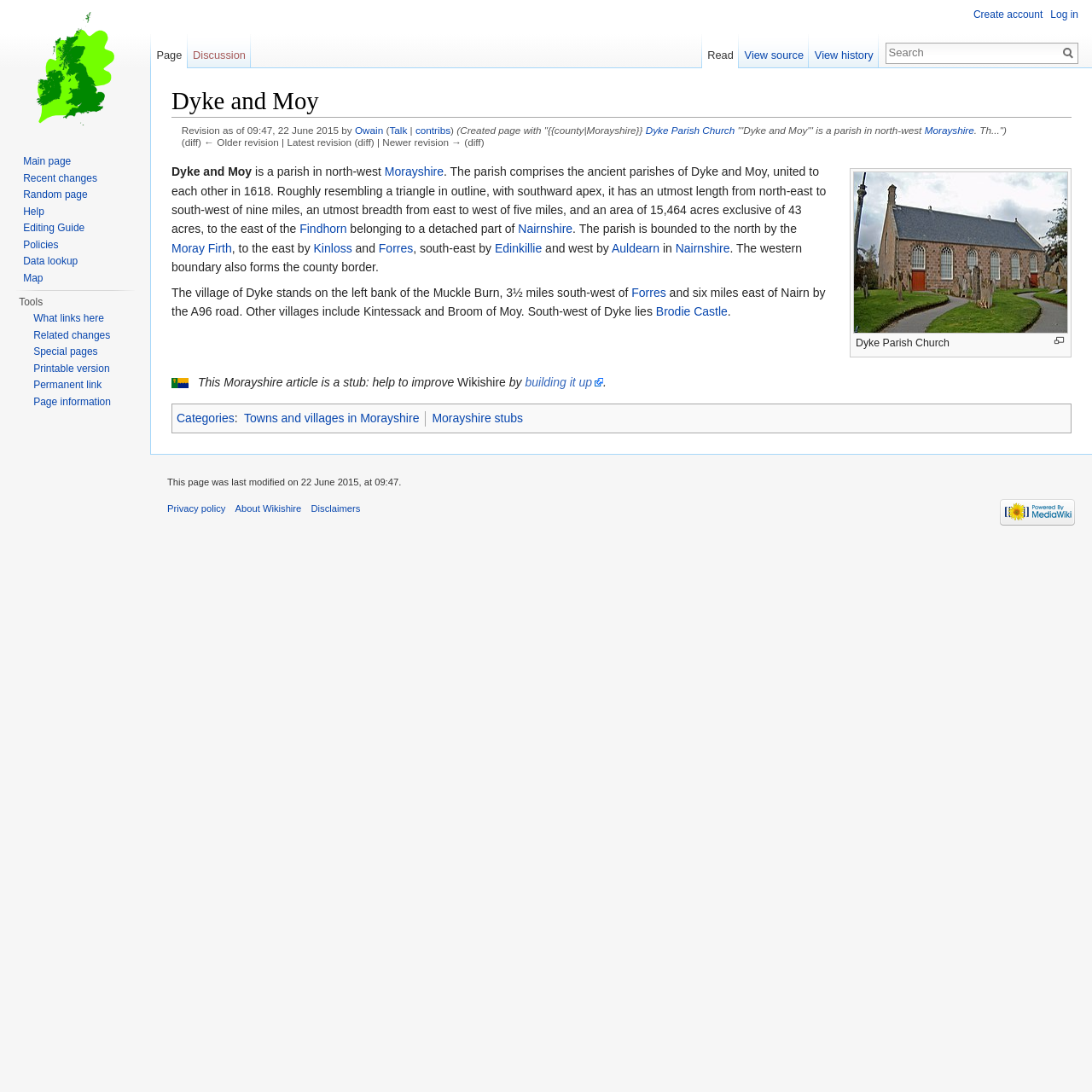What is the name of the castle mentioned in the text?
Using the visual information, respond with a single word or phrase.

Brodie Castle